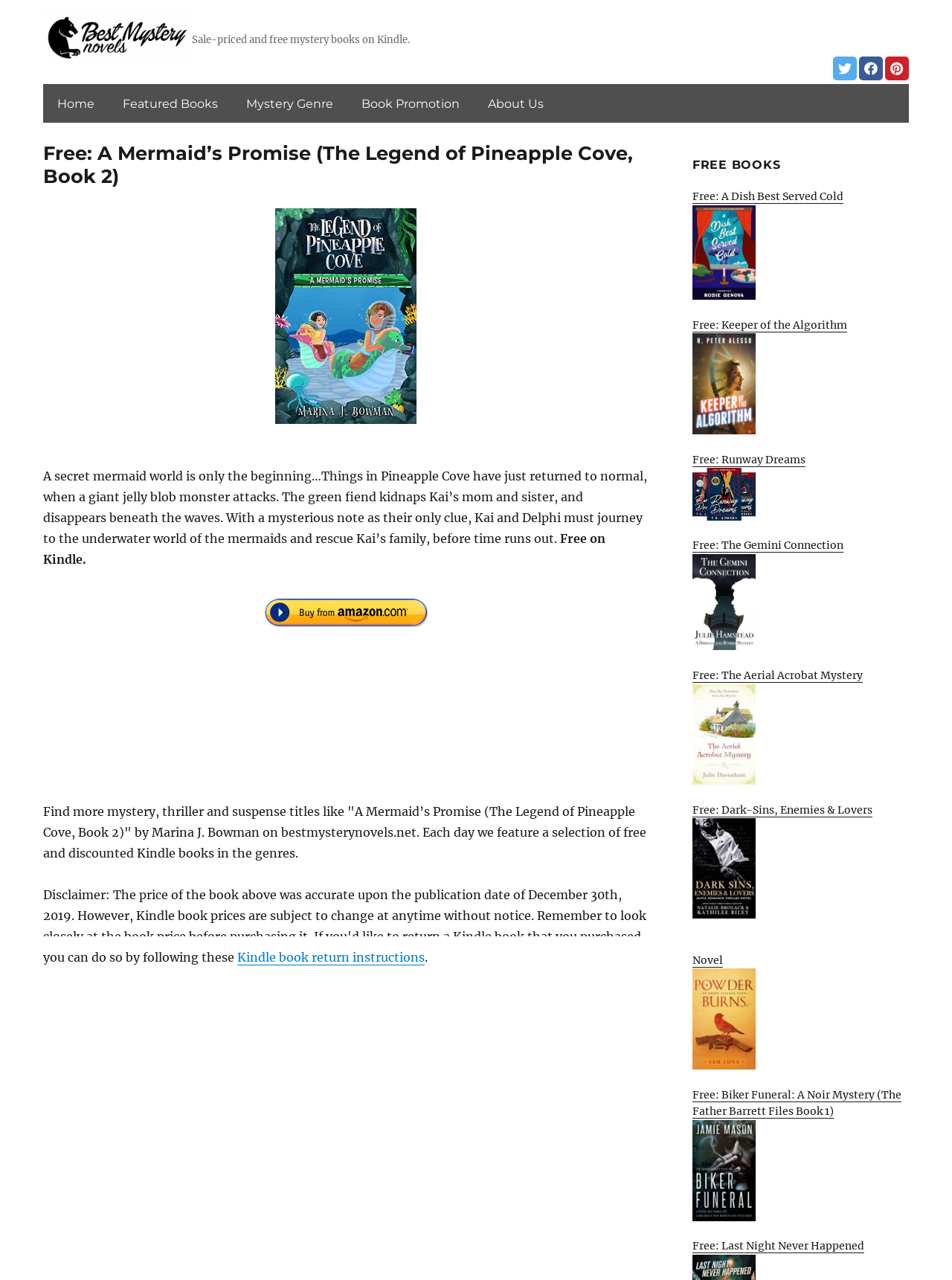Show the bounding box coordinates of the region that should be clicked to follow the instruction: "Buy the book on Amazon."

[0.045, 0.461, 0.682, 0.496]